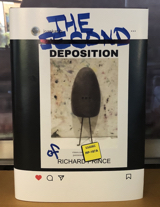Based on the image, provide a detailed and complete answer to the question: 
What is the theme of Richard Prince's artistic style?

The caption states that the overall presentation of the image plays with themes of art, appropriation, and commentary, which is typical of Richard Prince's artistic style, suggesting that these themes are central to his work.